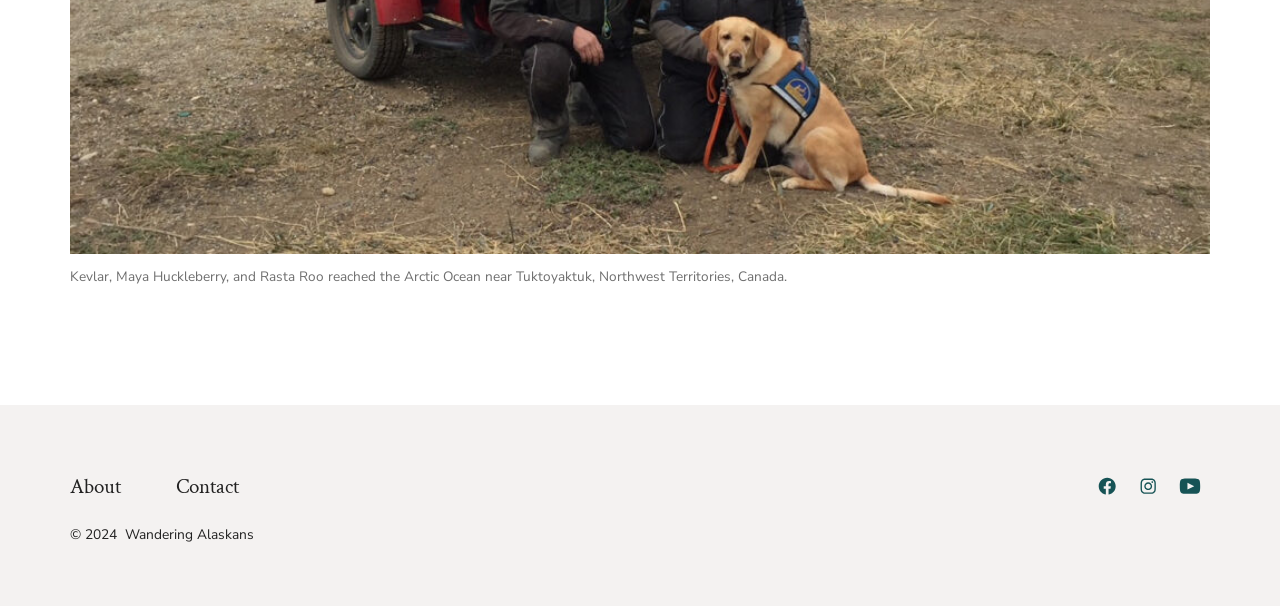What is the topic of the figcaption?
Please give a detailed answer to the question using the information shown in the image.

I determined the topic of the figcaption by reading the text 'Kevlar, Maya Huckleberry, and Rasta Roo reached the Arctic Ocean near Tuktoyaktuk, Northwest Territories, Canada.' which is likely to be a description of an image or a story related to the Arctic Ocean.